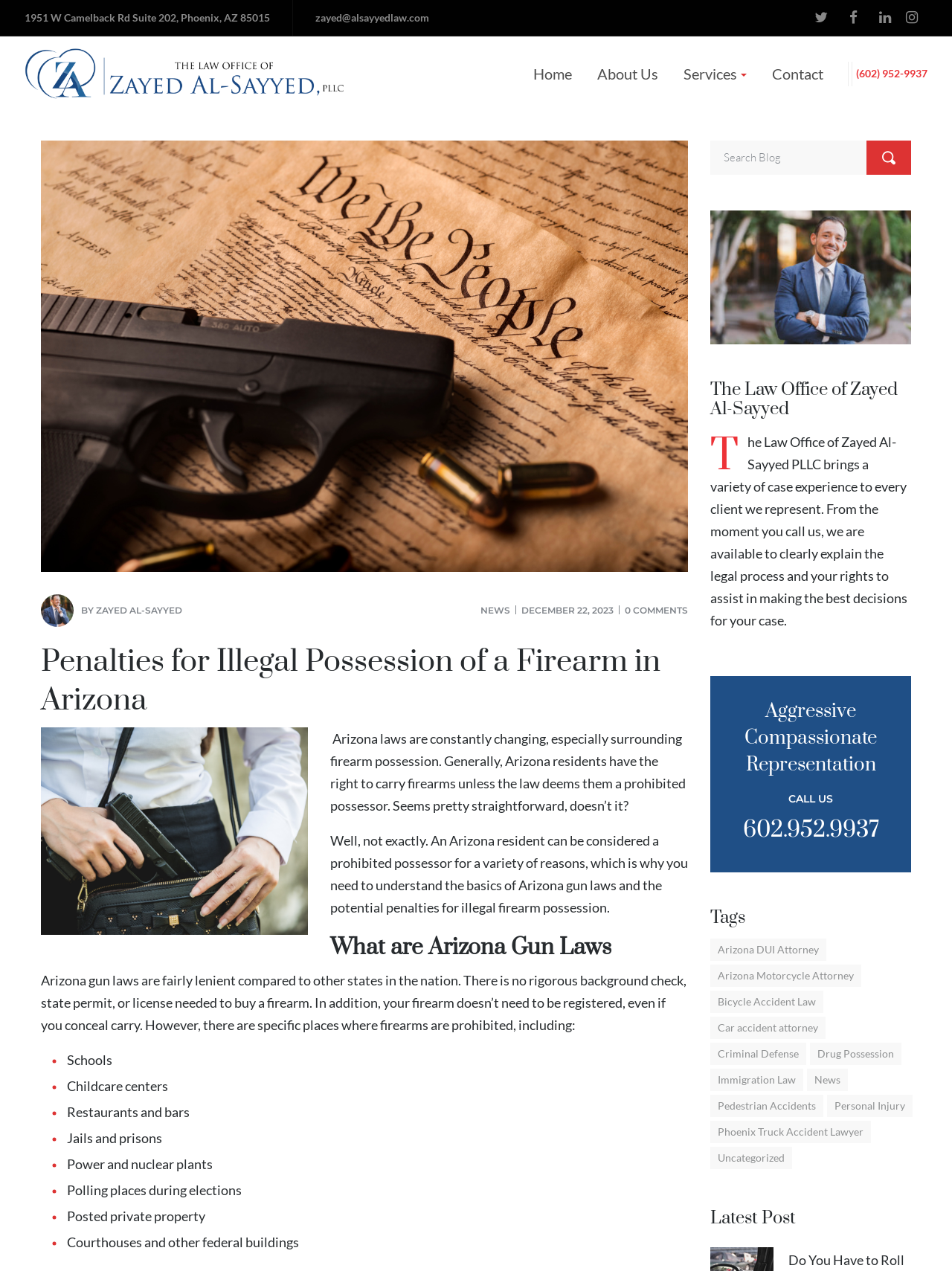Find the bounding box coordinates for the UI element that matches this description: "Immigration Law".

[0.746, 0.841, 0.844, 0.858]